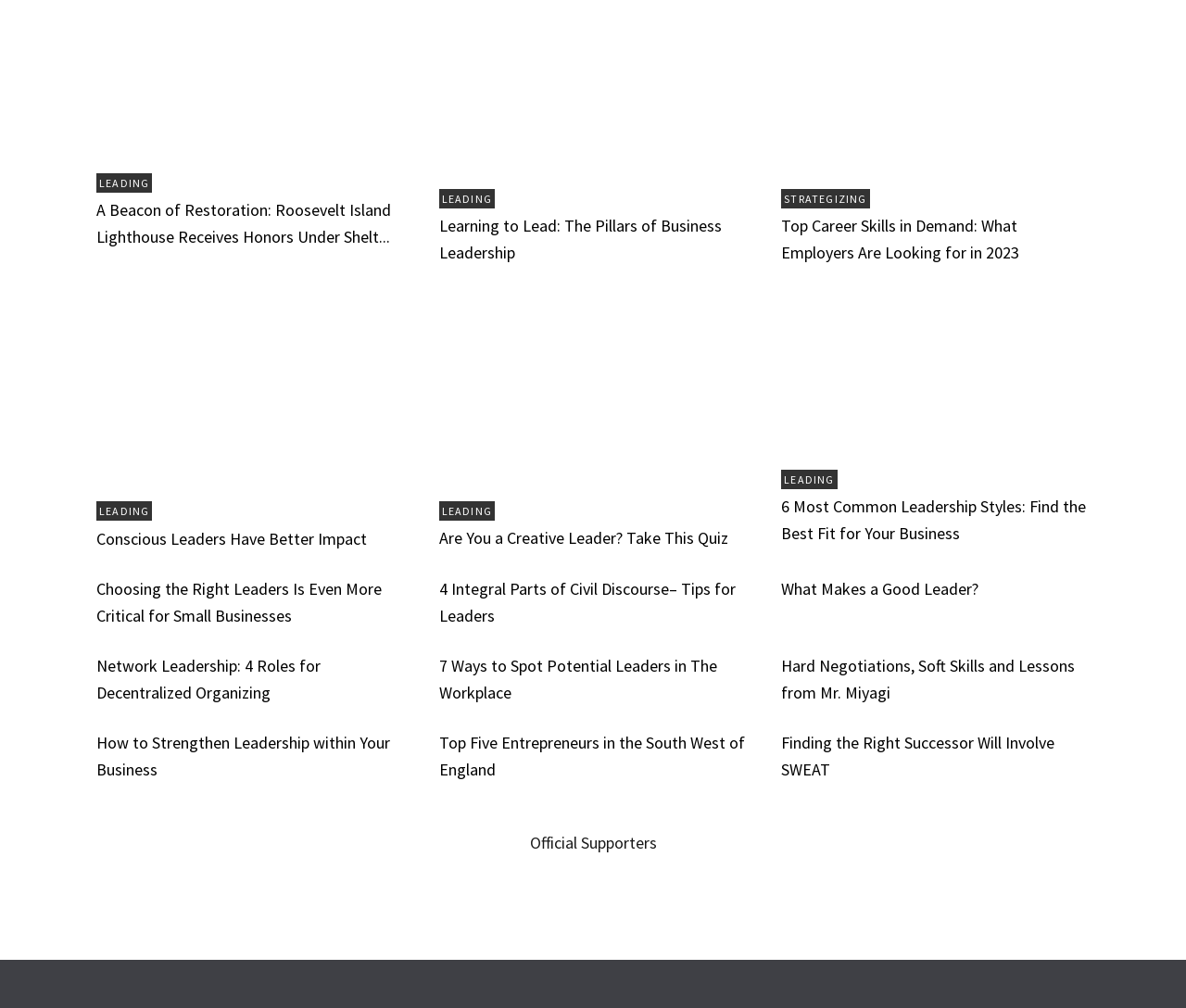Identify the bounding box coordinates of the area you need to click to perform the following instruction: "Learn about '6 Most Common Leadership Styles: Find the Best Fit for Your Business'".

[0.659, 0.424, 0.919, 0.446]